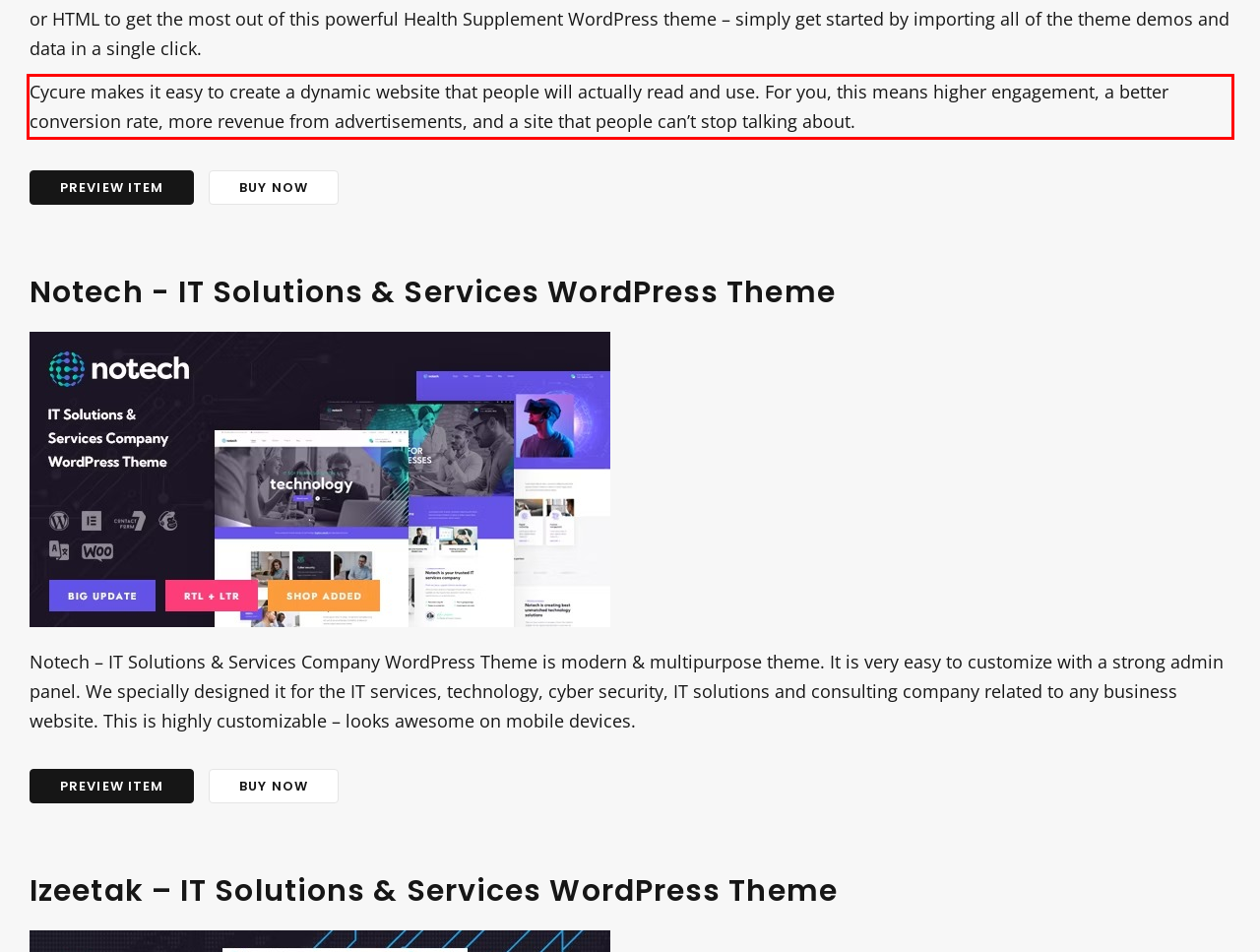Using the webpage screenshot, recognize and capture the text within the red bounding box.

Cycure makes it easy to create a dynamic website that people will actually read and use. For you, this means higher engagement, a better conversion rate, more revenue from advertisements, and a site that people can’t stop talking about.